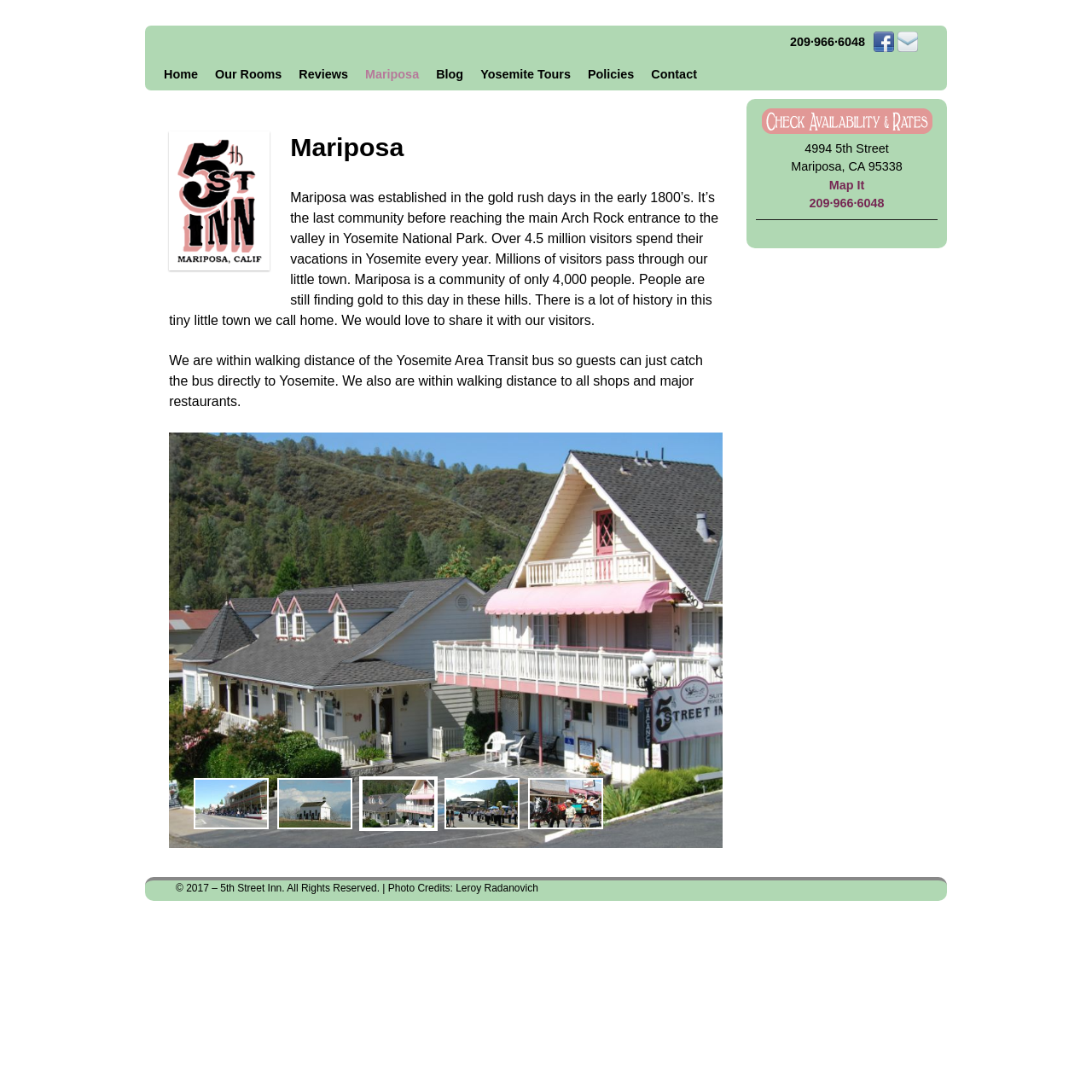How many links are in the top navigation?
Refer to the image and answer the question using a single word or phrase.

8